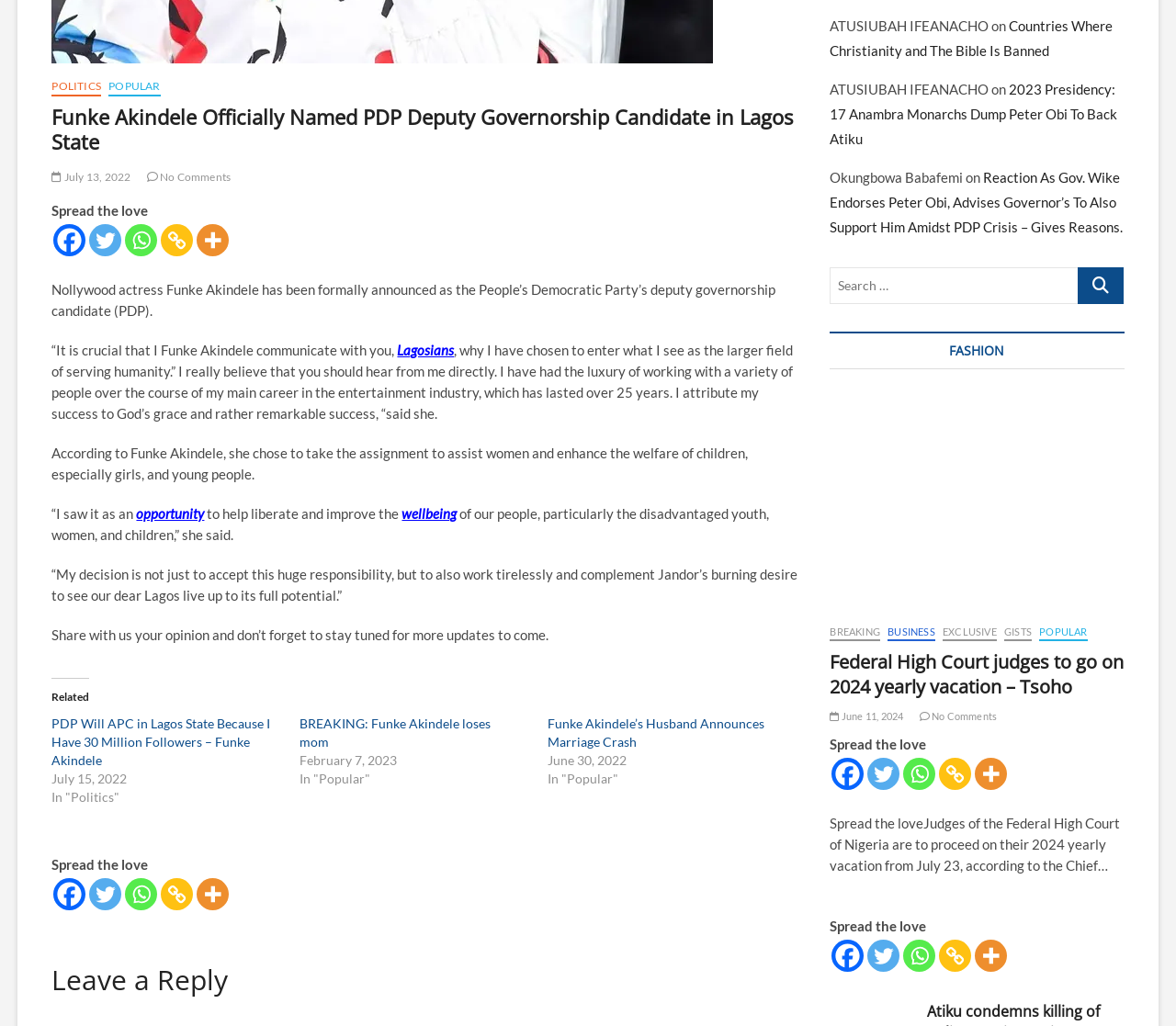Find the bounding box coordinates of the element's region that should be clicked in order to follow the given instruction: "Click on the 'POLITICS' link". The coordinates should consist of four float numbers between 0 and 1, i.e., [left, top, right, bottom].

[0.044, 0.077, 0.086, 0.094]